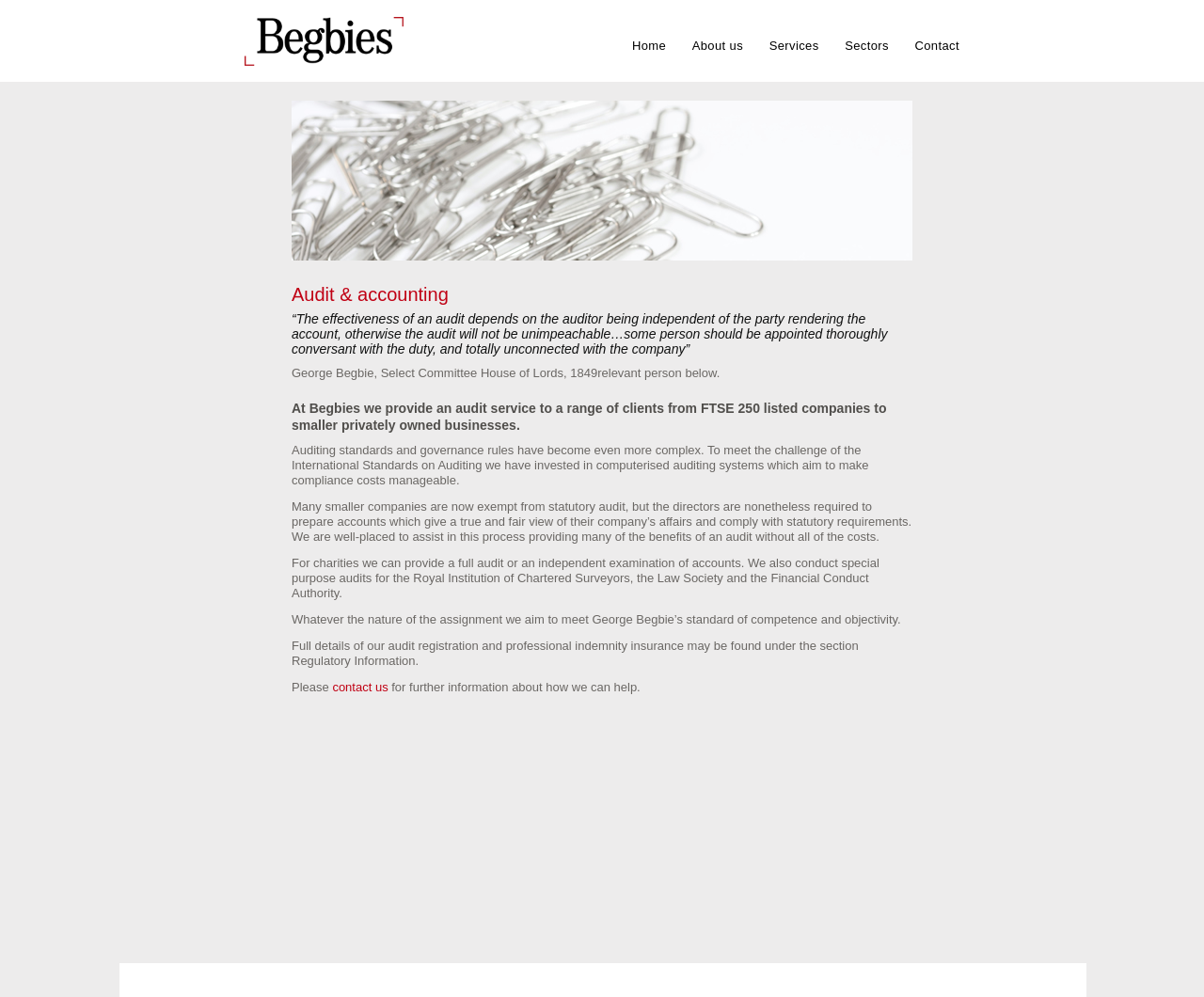Locate the bounding box of the UI element described in the following text: "About us".

[0.575, 0.0, 0.634, 0.101]